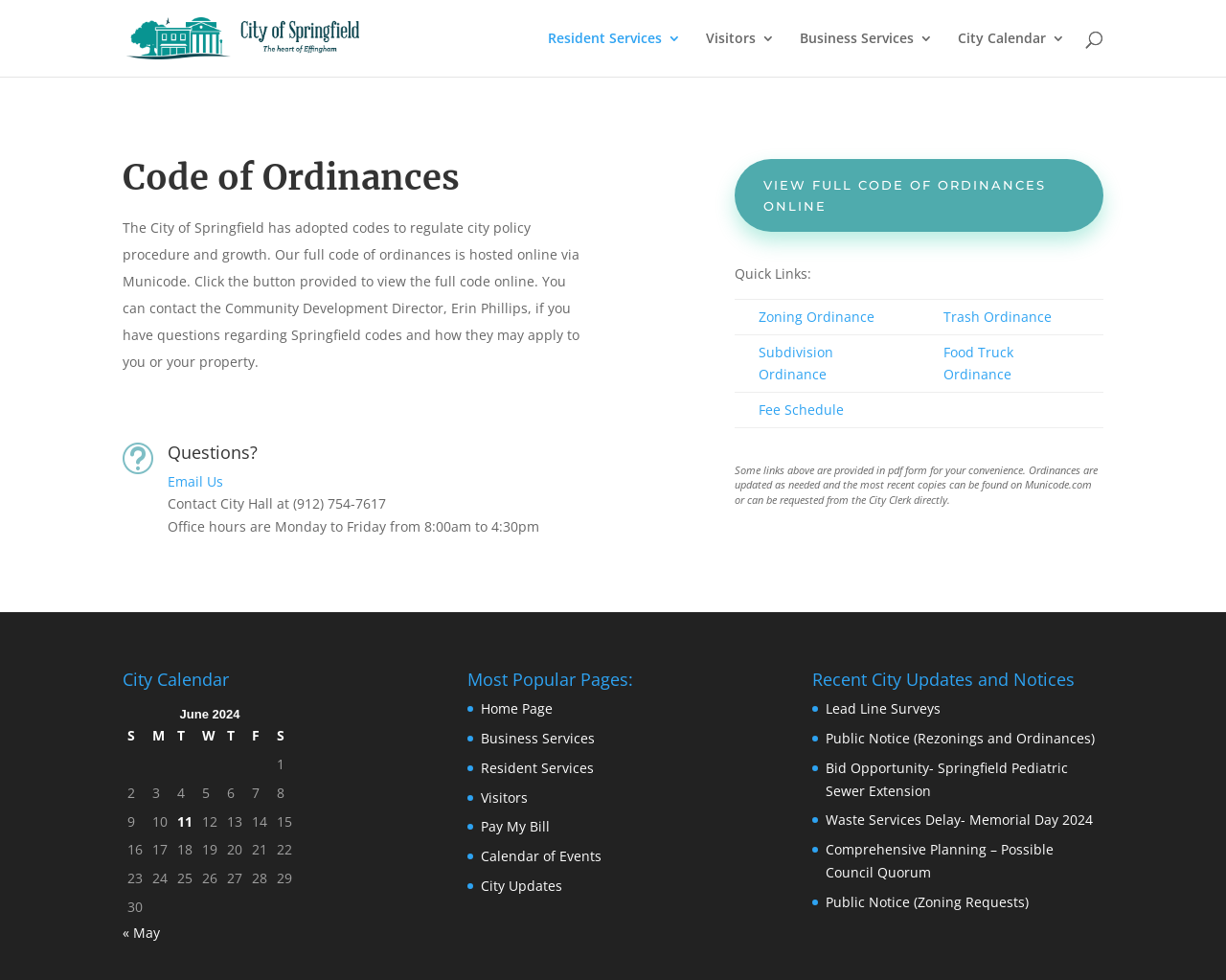What is the contact information of the Community Development Director?
Based on the screenshot, provide a one-word or short-phrase response.

Erin Phillips